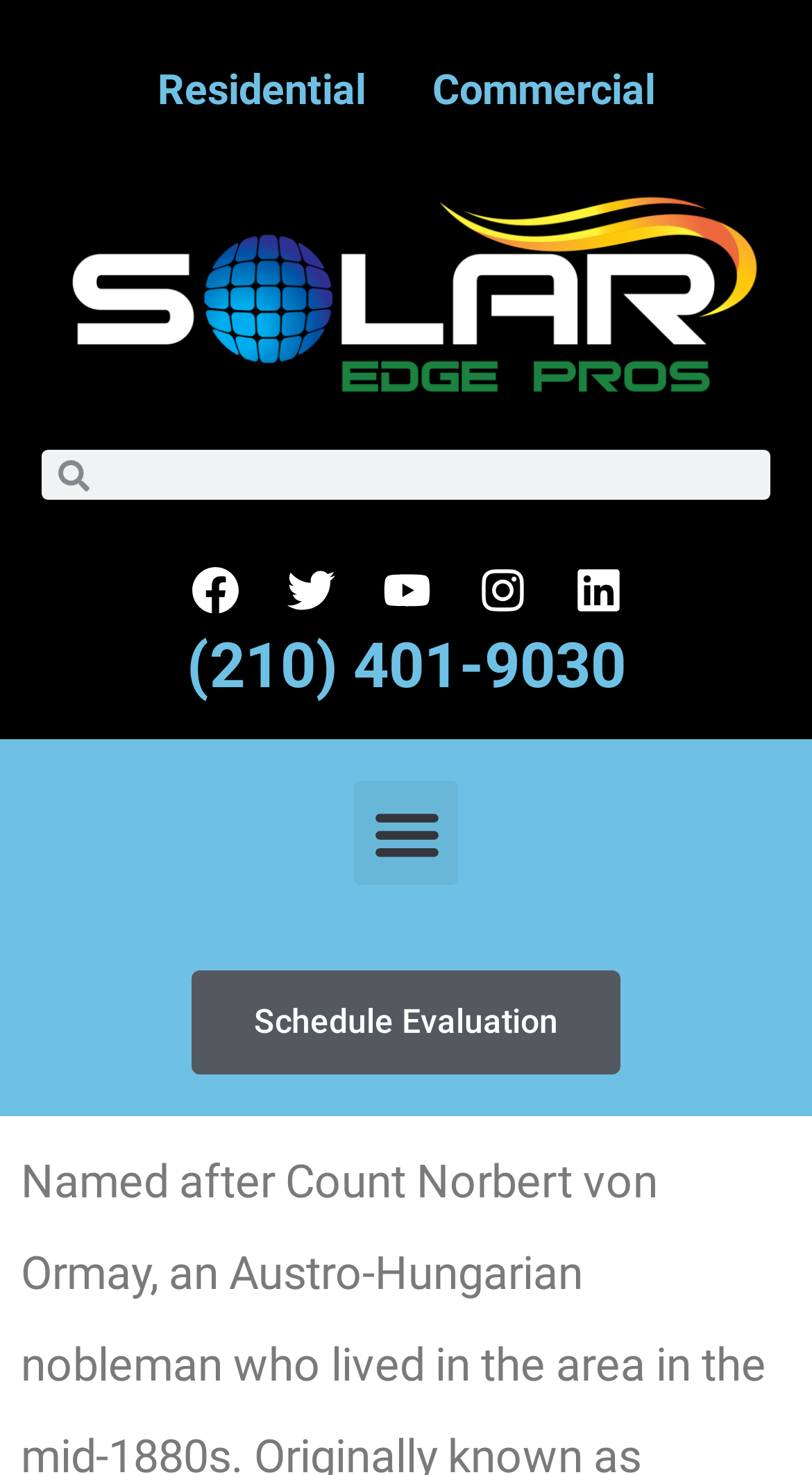Can you identify the bounding box coordinates of the clickable region needed to carry out this instruction: 'Click on Residential'? The coordinates should be four float numbers within the range of 0 to 1, stated as [left, top, right, bottom].

[0.153, 0.028, 0.491, 0.093]